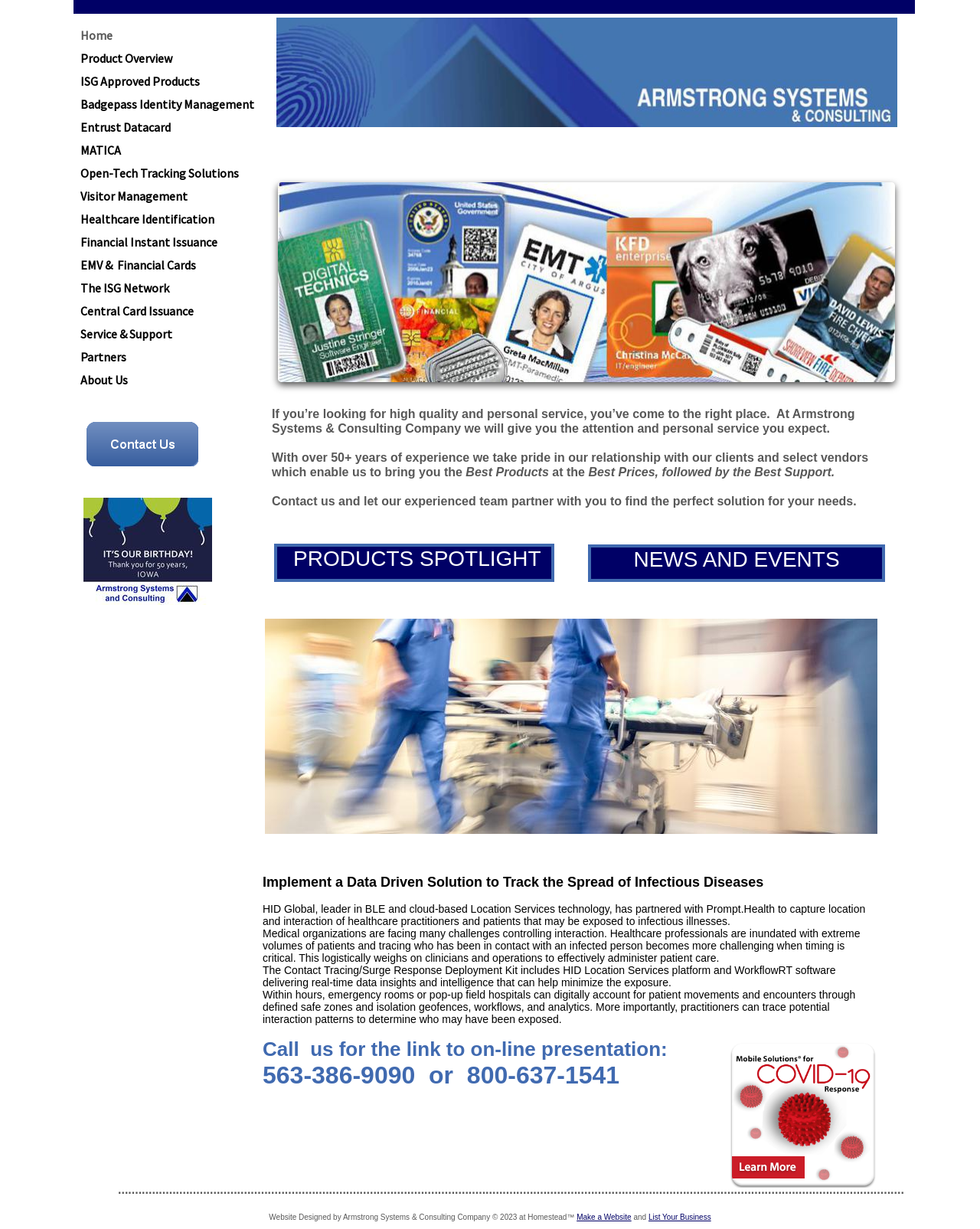Provide the bounding box coordinates of the HTML element described as: "About Us". The bounding box coordinates should be four float numbers between 0 and 1, i.e., [left, top, right, bottom].

[0.082, 0.3, 0.259, 0.318]